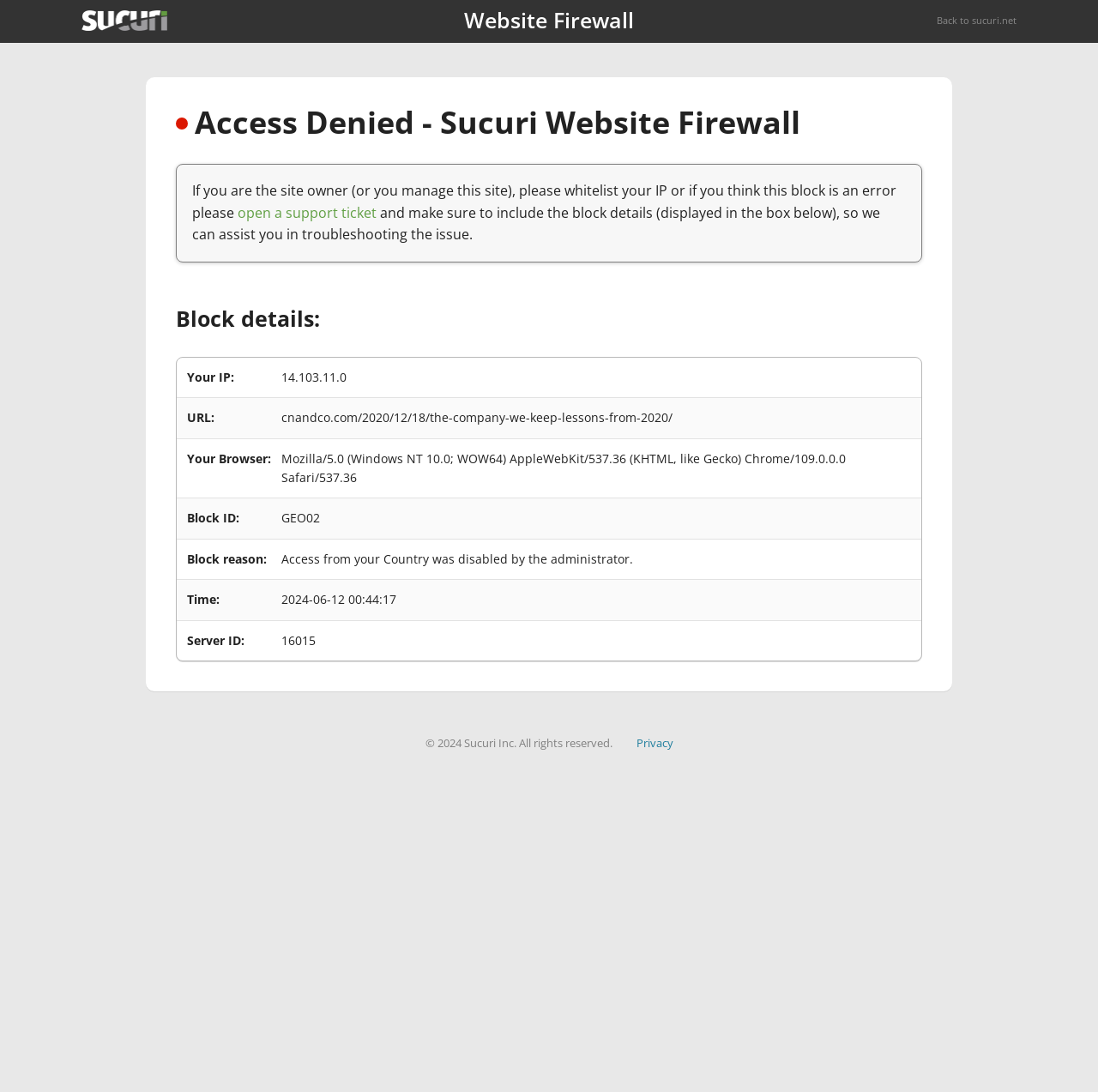Detail the various sections and features of the webpage.

The webpage is a firewall access denied page from Sucuri Website Firewall. At the top, there is a header section with a link to the Sucuri website and a title "Website Firewall". Below the header, there is a main content area with a heading "Access Denied - Sucuri Website Firewall". 

The main content area is divided into two sections. The first section provides a message to the site owner or manager, explaining that their IP has been blocked and instructing them to whitelist their IP or open a support ticket to resolve the issue. This section also includes a link to open a support ticket.

The second section, labeled "Block details:", displays a table with information about the block, including the user's IP, URL, browser, block ID, block reason, time, and server ID. Each row in the table has two columns, with the first column displaying the label and the second column displaying the corresponding value.

At the bottom of the page, there is a footer section with a copyright notice and a link to the privacy policy.